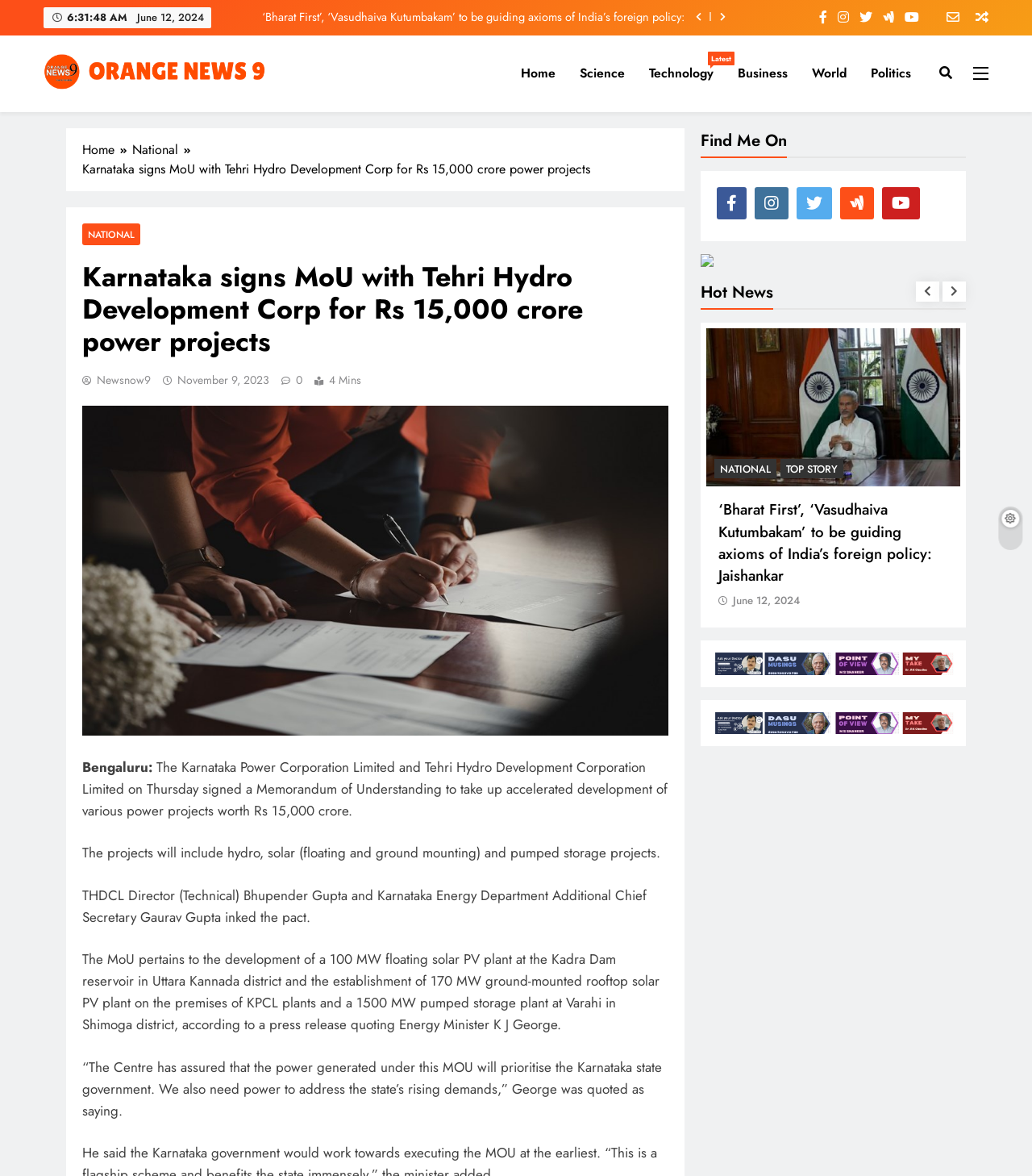Please answer the following question as detailed as possible based on the image: 
What is the name of the website?

The name of the website can be found at the top of the webpage, where it says 'OrangeNews9' in a link element.